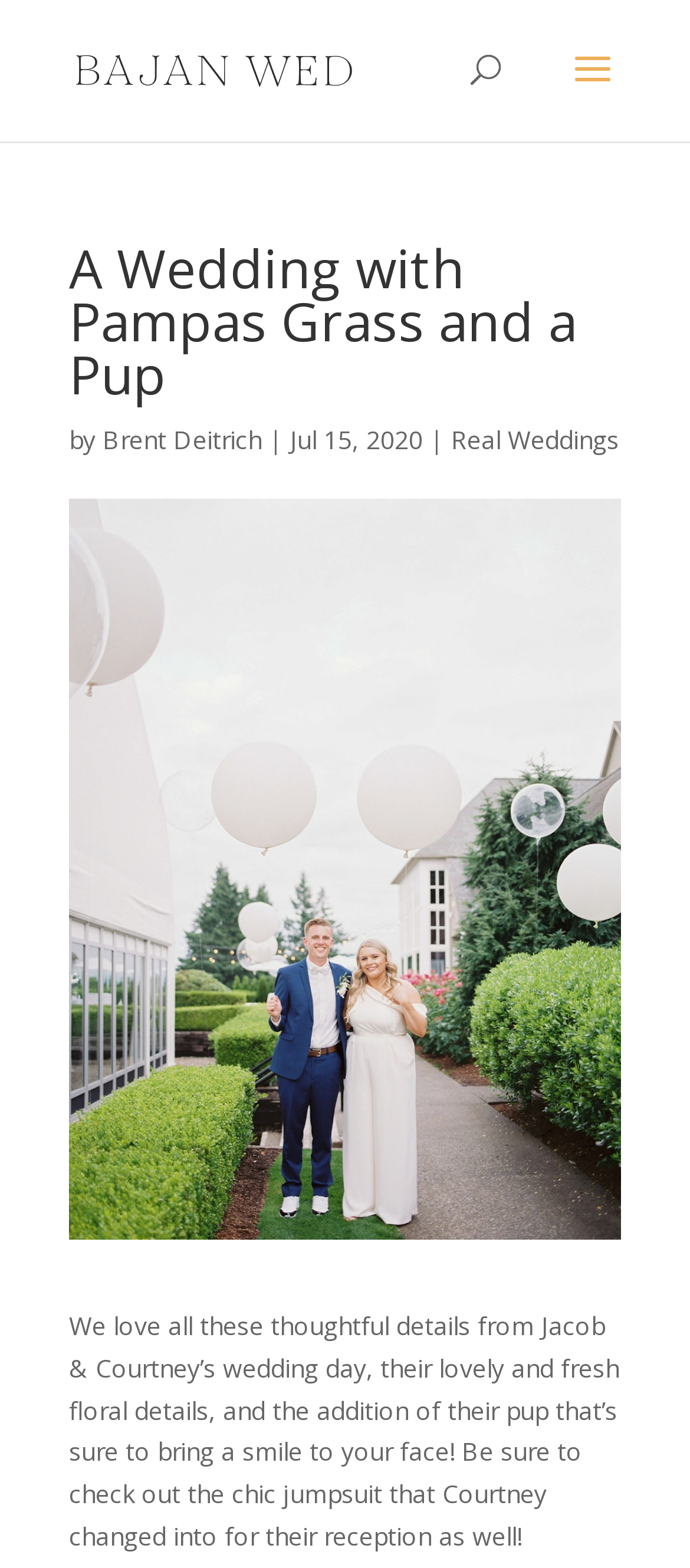Refer to the image and provide an in-depth answer to the question:
Who is the author of the wedding post?

I found the answer by examining the link element with the text 'Brent Deitrich' which is located below the heading and is likely the author or photographer of the wedding post.